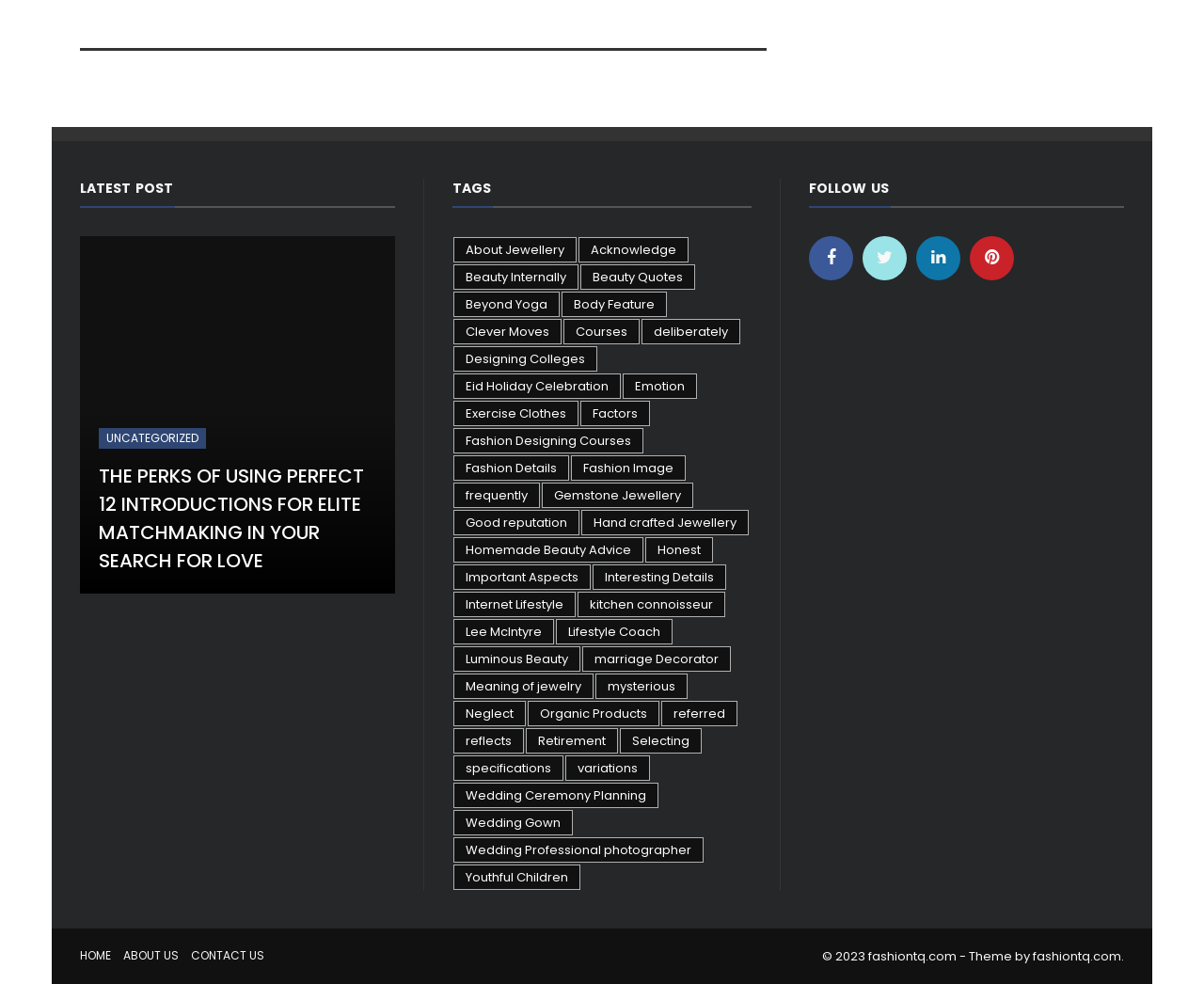Please specify the bounding box coordinates of the clickable region to carry out the following instruction: "Click on the 'LATEST POST' heading". The coordinates should be four float numbers between 0 and 1, in the format [left, top, right, bottom].

[0.066, 0.181, 0.145, 0.211]